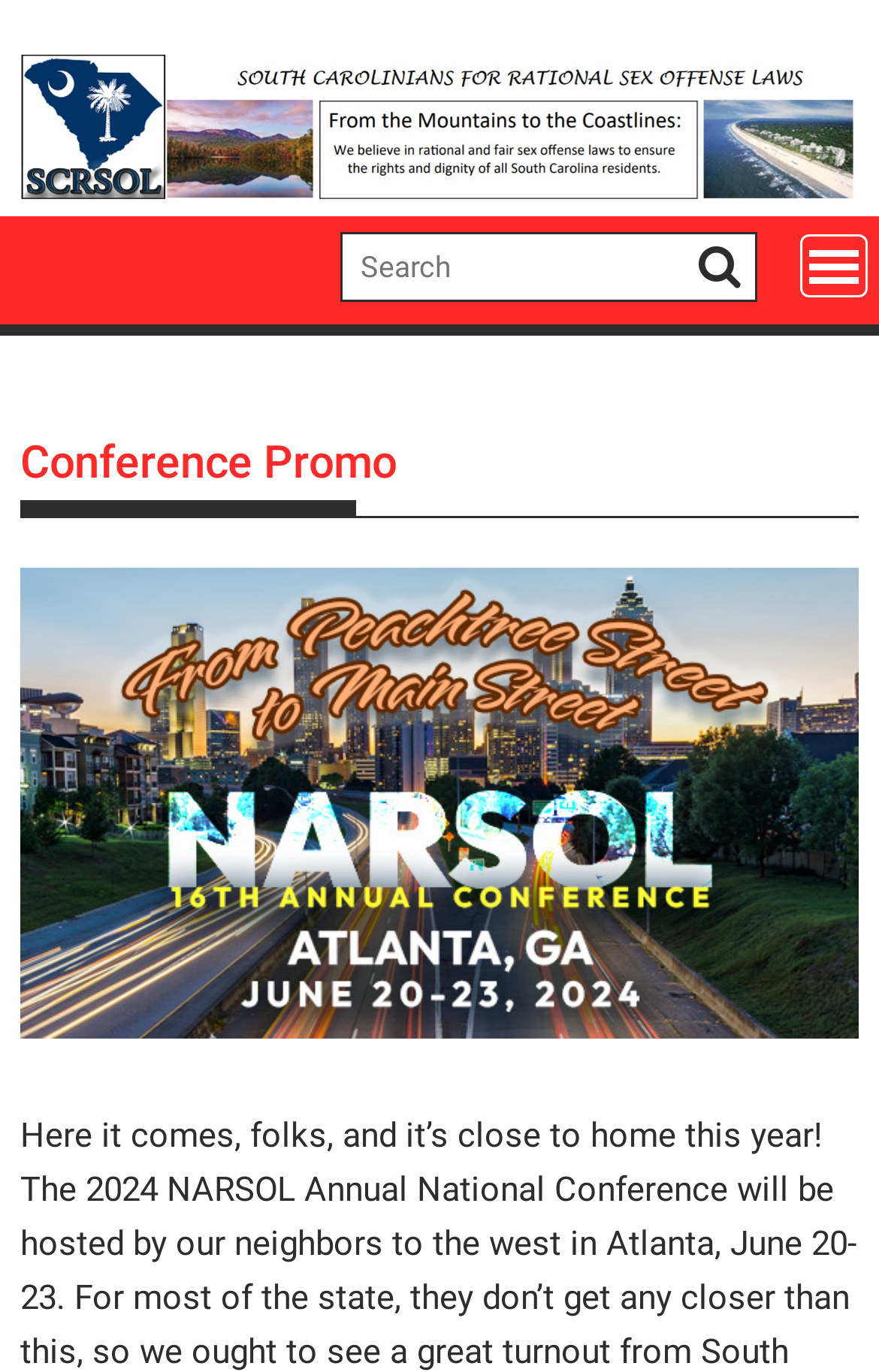Can you give a detailed response to the following question using the information from the image? What is the icon on the search button?

The search button has an OCR text '', which represents a magnifying glass icon, commonly used for search functionality.